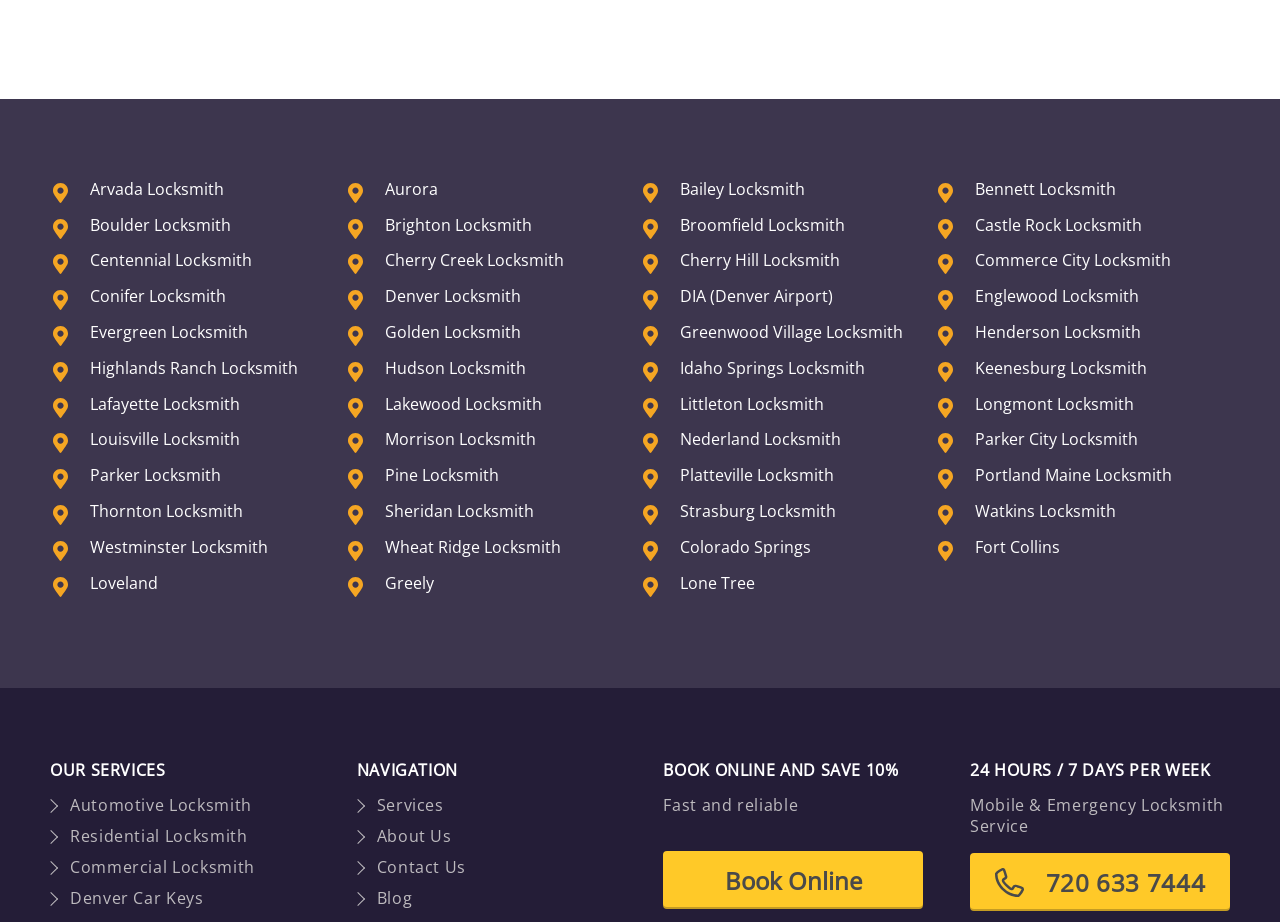Find the bounding box coordinates of the element to click in order to complete this instruction: "Book Online". The bounding box coordinates must be four float numbers between 0 and 1, denoted as [left, top, right, bottom].

[0.518, 0.894, 0.721, 0.955]